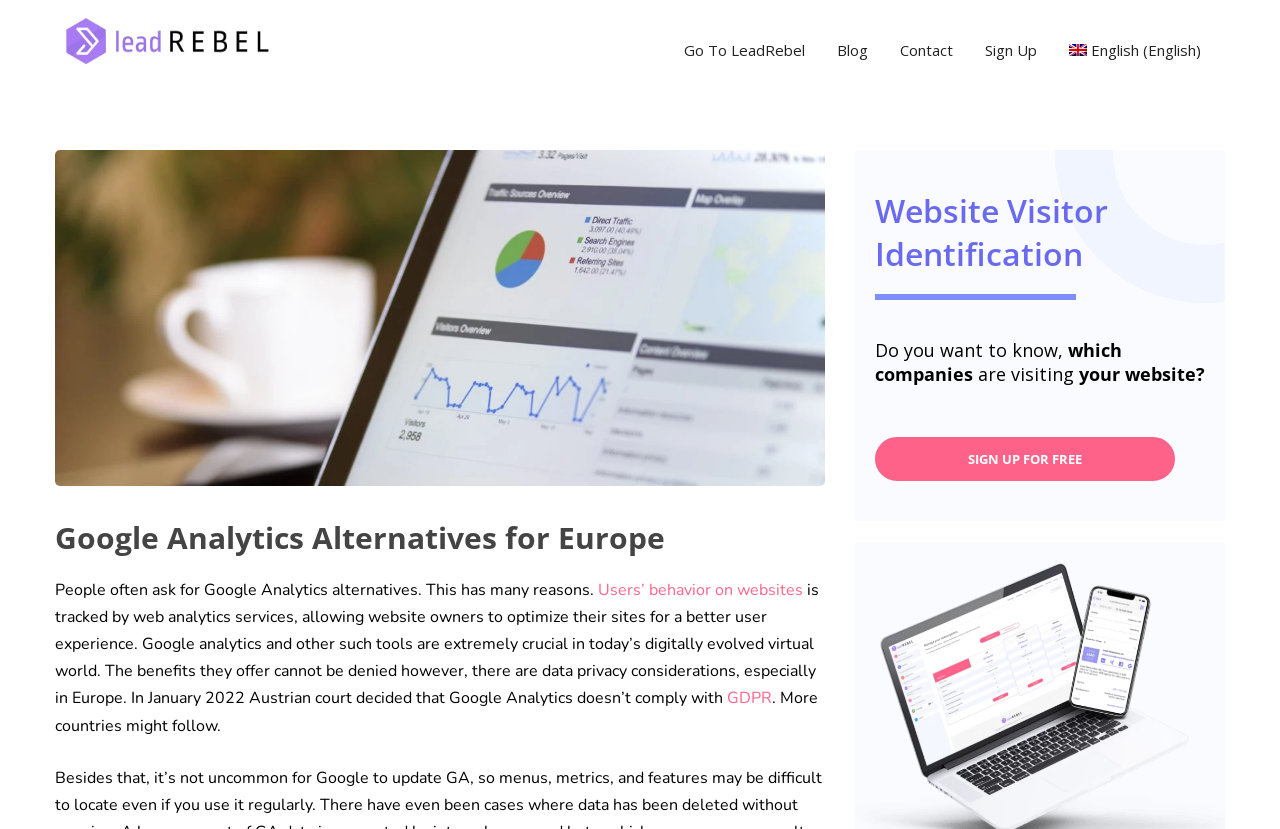Please mark the clickable region by giving the bounding box coordinates needed to complete this instruction: "Read about GDPR".

[0.568, 0.829, 0.603, 0.856]